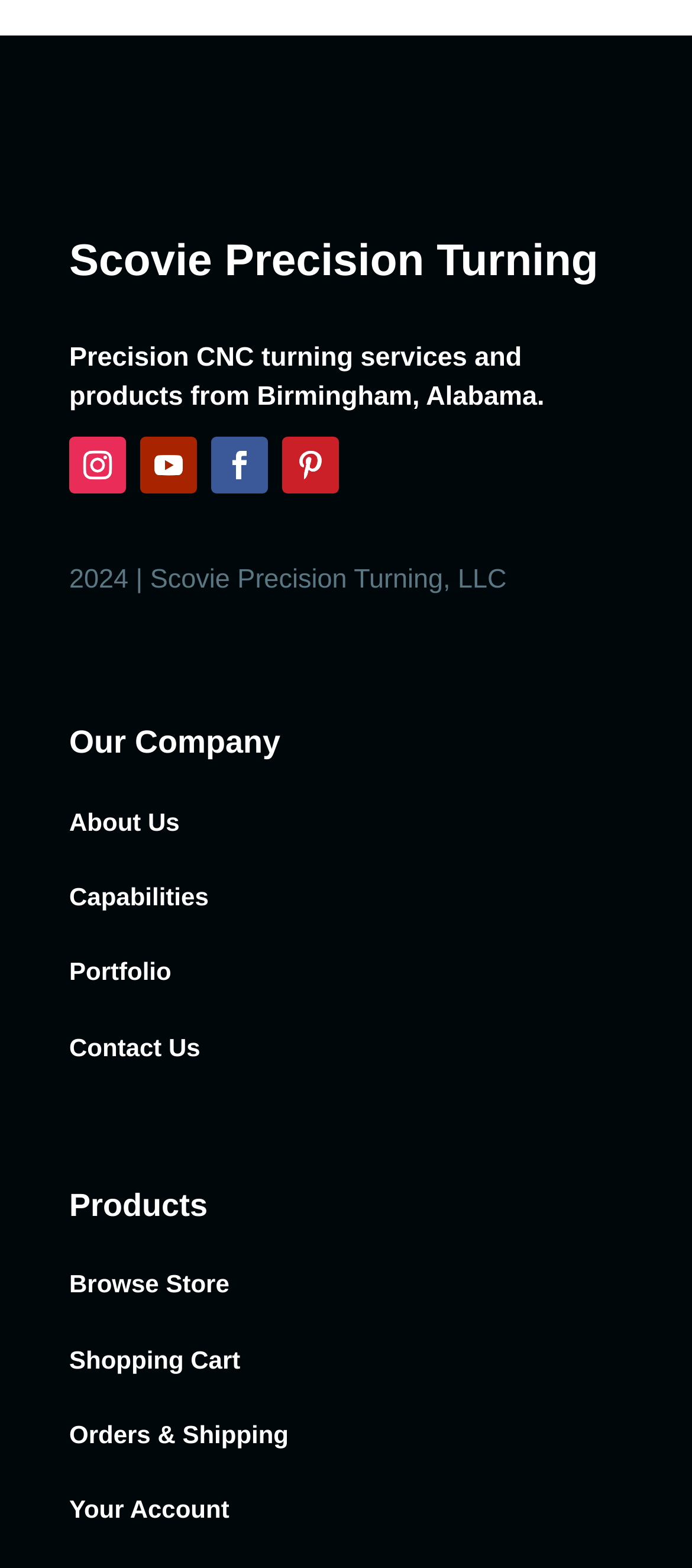Find the bounding box coordinates of the area that needs to be clicked in order to achieve the following instruction: "Click the 'Login' menu item". The coordinates should be specified as four float numbers between 0 and 1, i.e., [left, top, right, bottom].

None